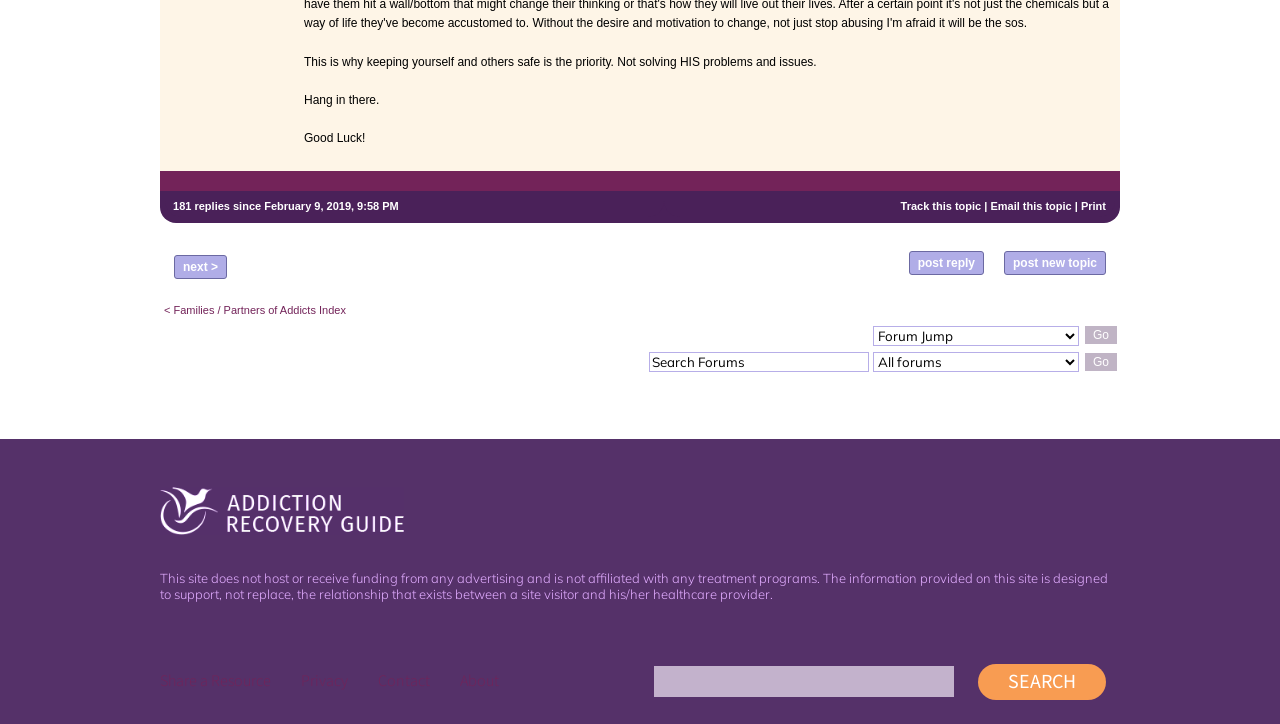Determine the bounding box coordinates of the clickable element to complete this instruction: "Track this topic". Provide the coordinates in the format of four float numbers between 0 and 1, [left, top, right, bottom].

[0.704, 0.276, 0.767, 0.292]